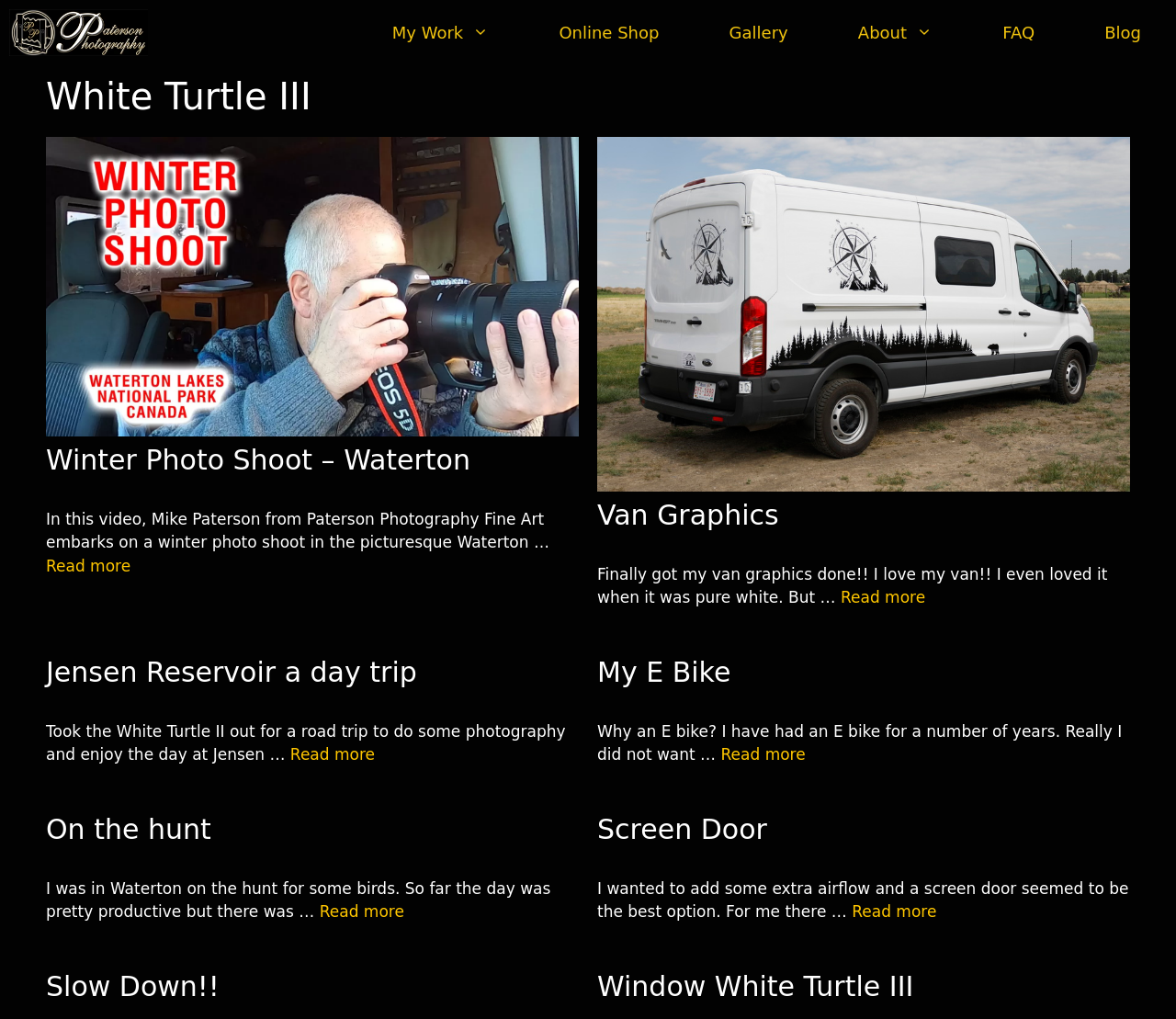Locate the bounding box coordinates of the item that should be clicked to fulfill the instruction: "View 'Van Graphics'".

[0.508, 0.49, 0.662, 0.521]